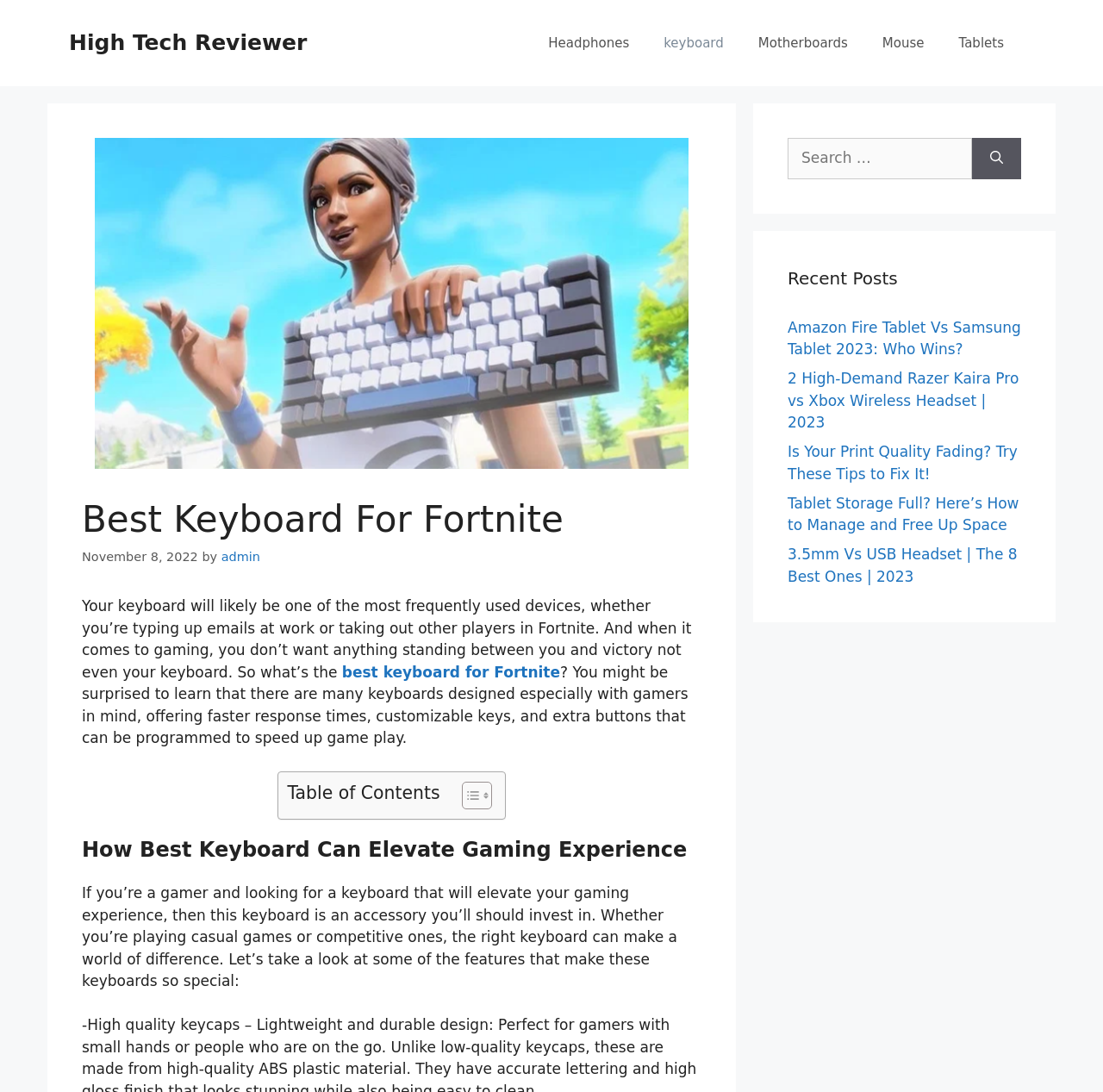Please identify the bounding box coordinates of the element that needs to be clicked to execute the following command: "Click on the 'Headphones' link". Provide the bounding box using four float numbers between 0 and 1, formatted as [left, top, right, bottom].

[0.481, 0.016, 0.586, 0.063]